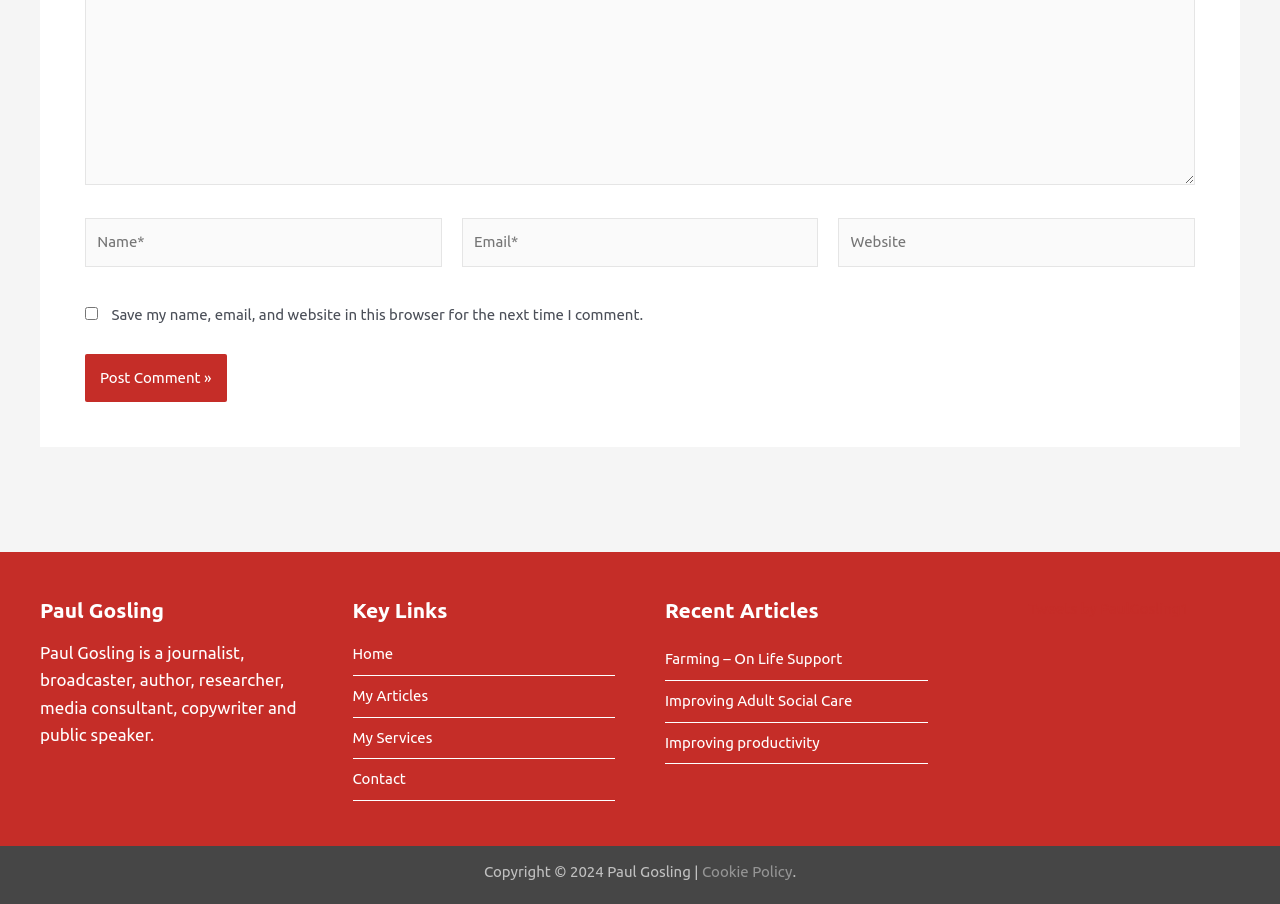Using the element description: "Tweets by PaulGosling1", determine the bounding box coordinates. The coordinates should be in the format [left, top, right, bottom], with values between 0 and 1.

[0.804, 0.664, 0.929, 0.682]